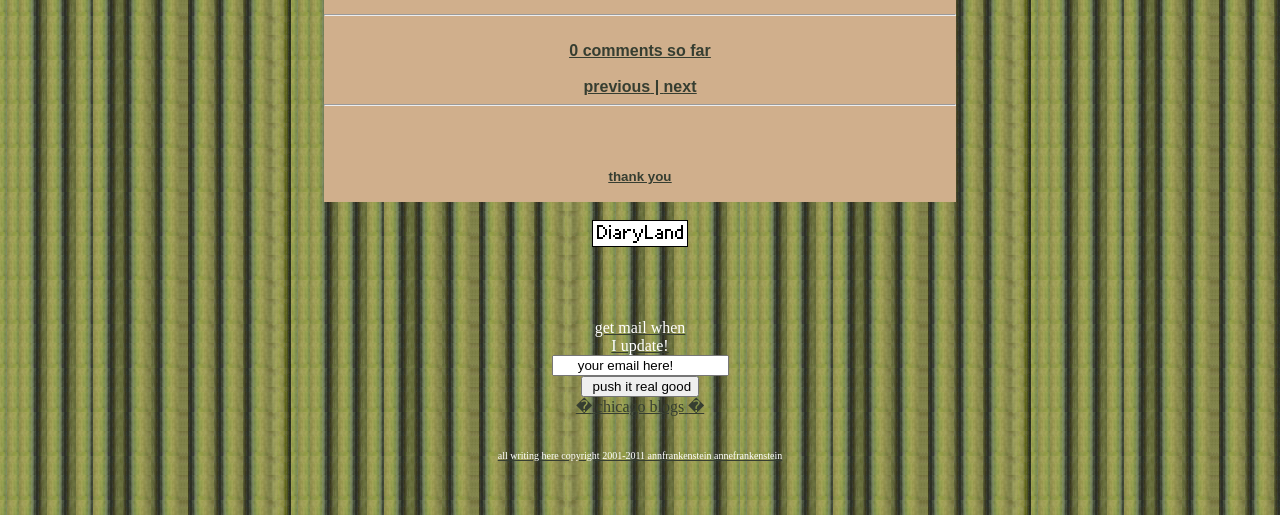Calculate the bounding box coordinates of the UI element given the description: "chicago blogs".

[0.465, 0.773, 0.535, 0.806]